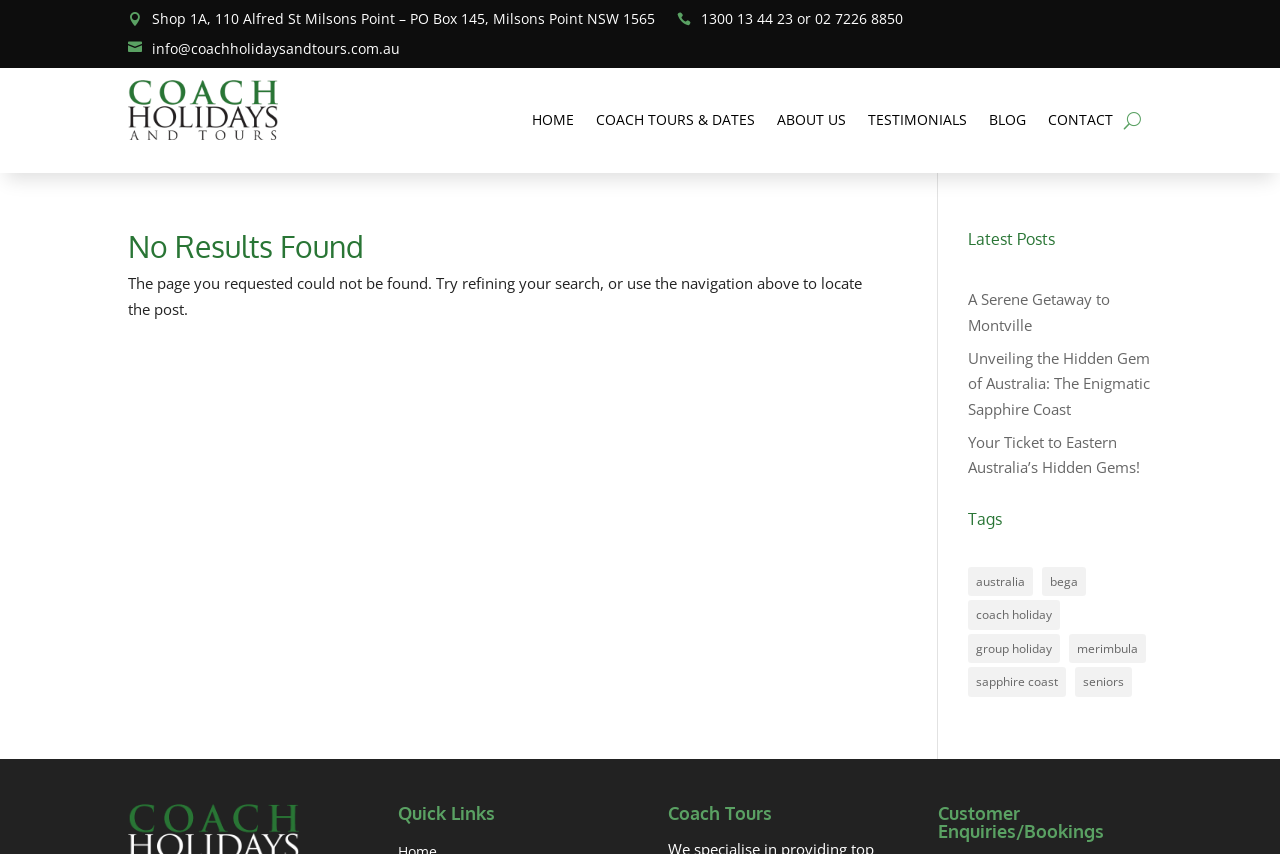Can you provide the bounding box coordinates for the element that should be clicked to implement the instruction: "Contact us"?

[0.1, 0.049, 0.312, 0.075]